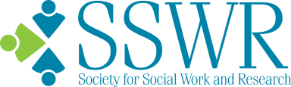Illustrate the image with a detailed caption.

The image features the logo of the Society for Social Work and Research (SSWR), an organization dedicated to advancing social work through research and education. The logo combines a stylized graphic element consisting of two geometric shapes—a green circular shape and a blue triangle—representing the interconnectedness of social work and research. Accompanying these shapes is the acronym "SSWR" in a modern and bold font, along with the full name of the organization displayed below. The logo encapsulates the society's mission of promoting knowledge and collaboration within the field of social work.